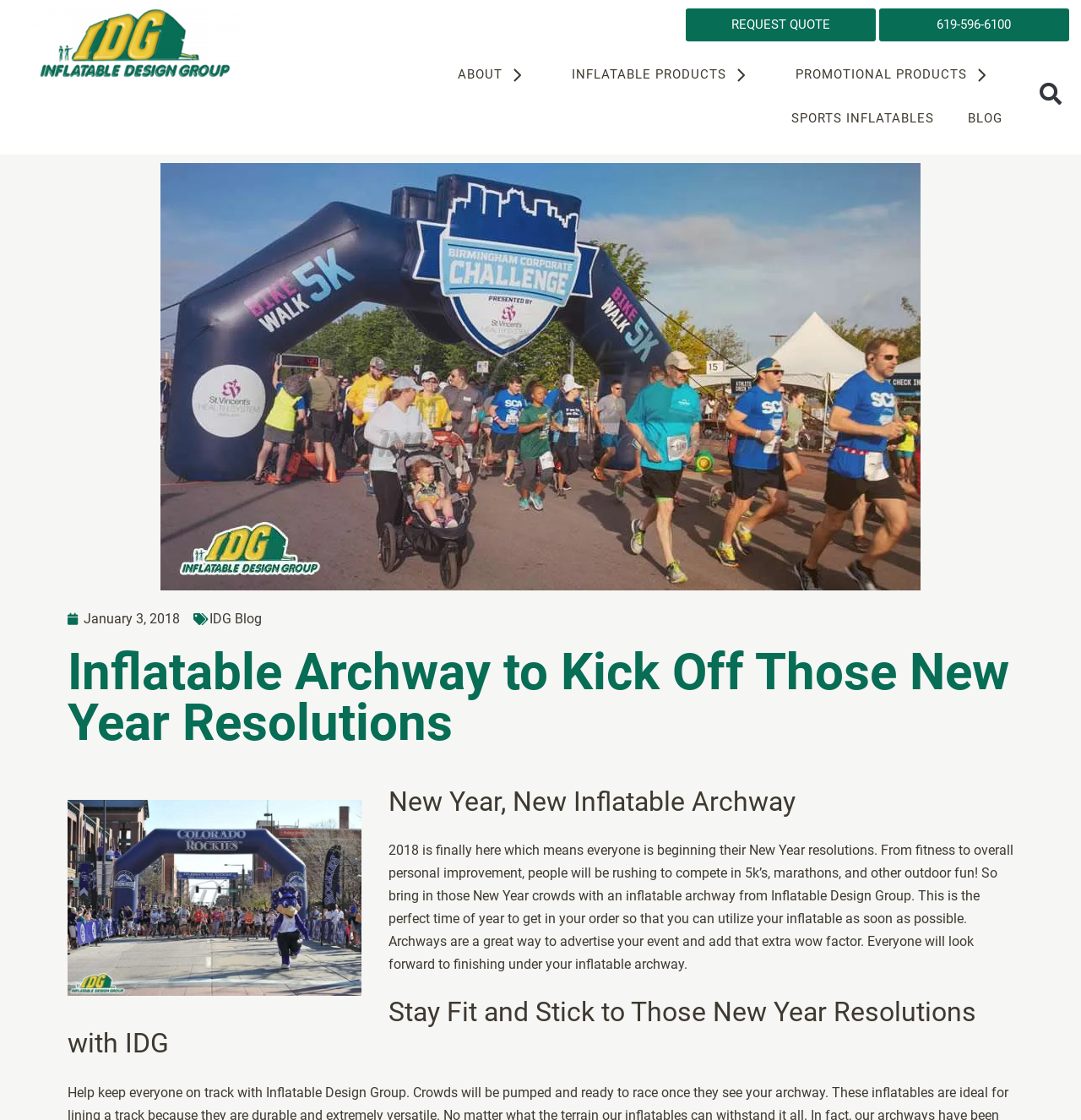Given the element description "About" in the screenshot, predict the bounding box coordinates of that UI element.

[0.408, 0.044, 0.514, 0.088]